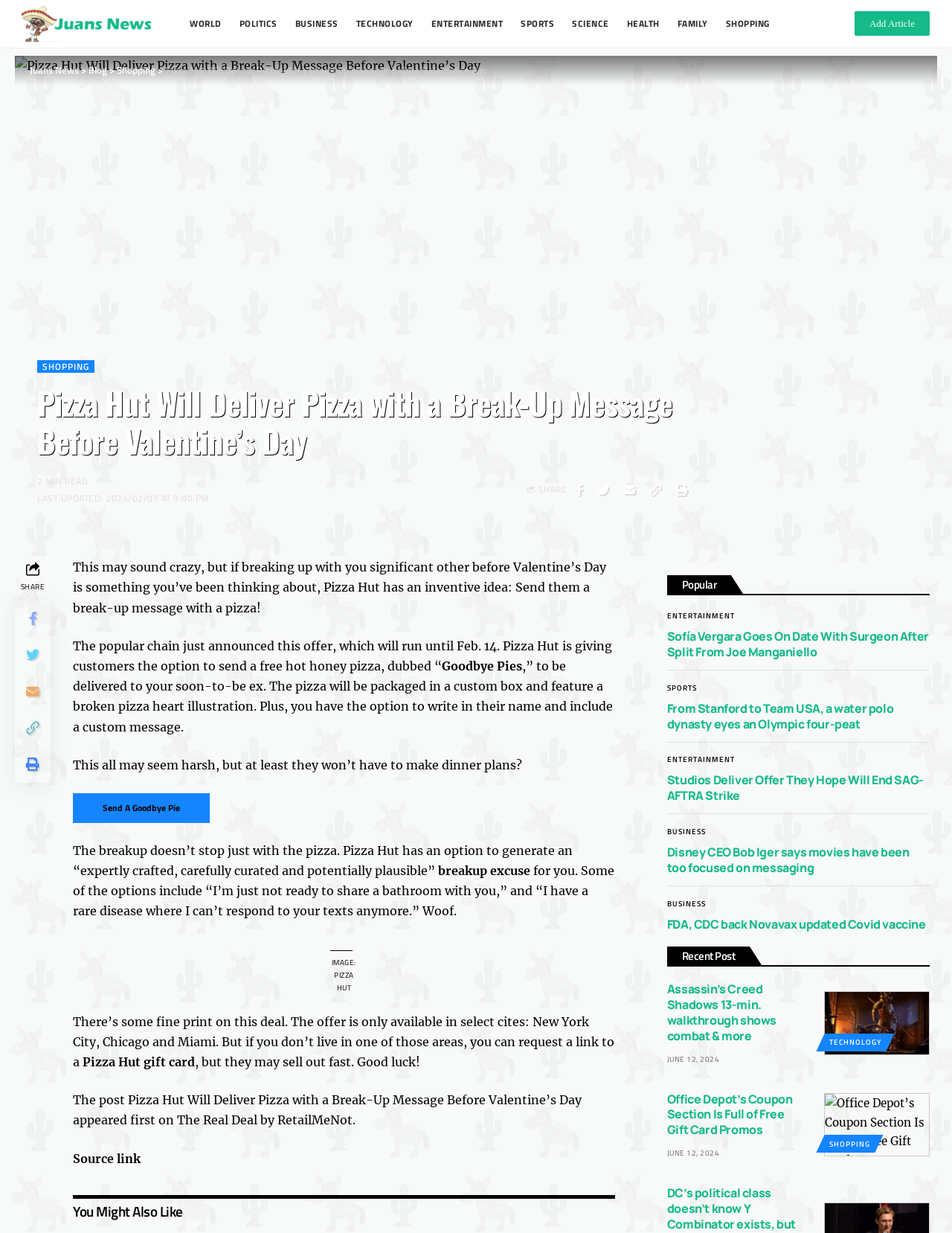What is the name of the website where the post 'Pizza Hut Will Deliver Pizza with a Break-Up Message Before Valentine’s Day' appeared first?
Using the details shown in the screenshot, provide a comprehensive answer to the question.

The webpage mentions that the post 'Pizza Hut Will Deliver Pizza with a Break-Up Message Before Valentine’s Day' appeared first on The Real Deal by RetailMeNot, which is the name of the website.